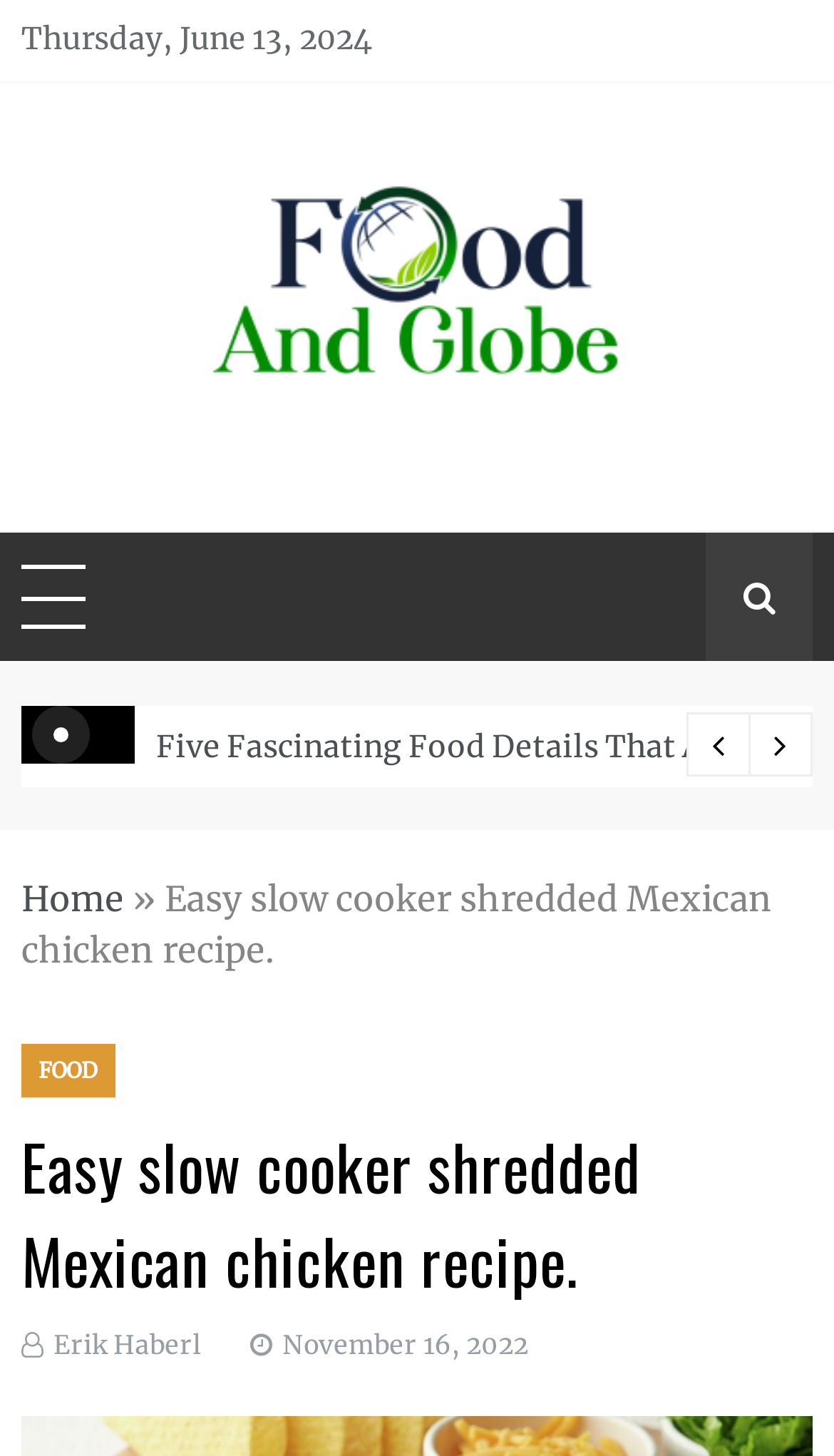Give a one-word or one-phrase response to the question:
What is the date of the post?

June 13, 2024